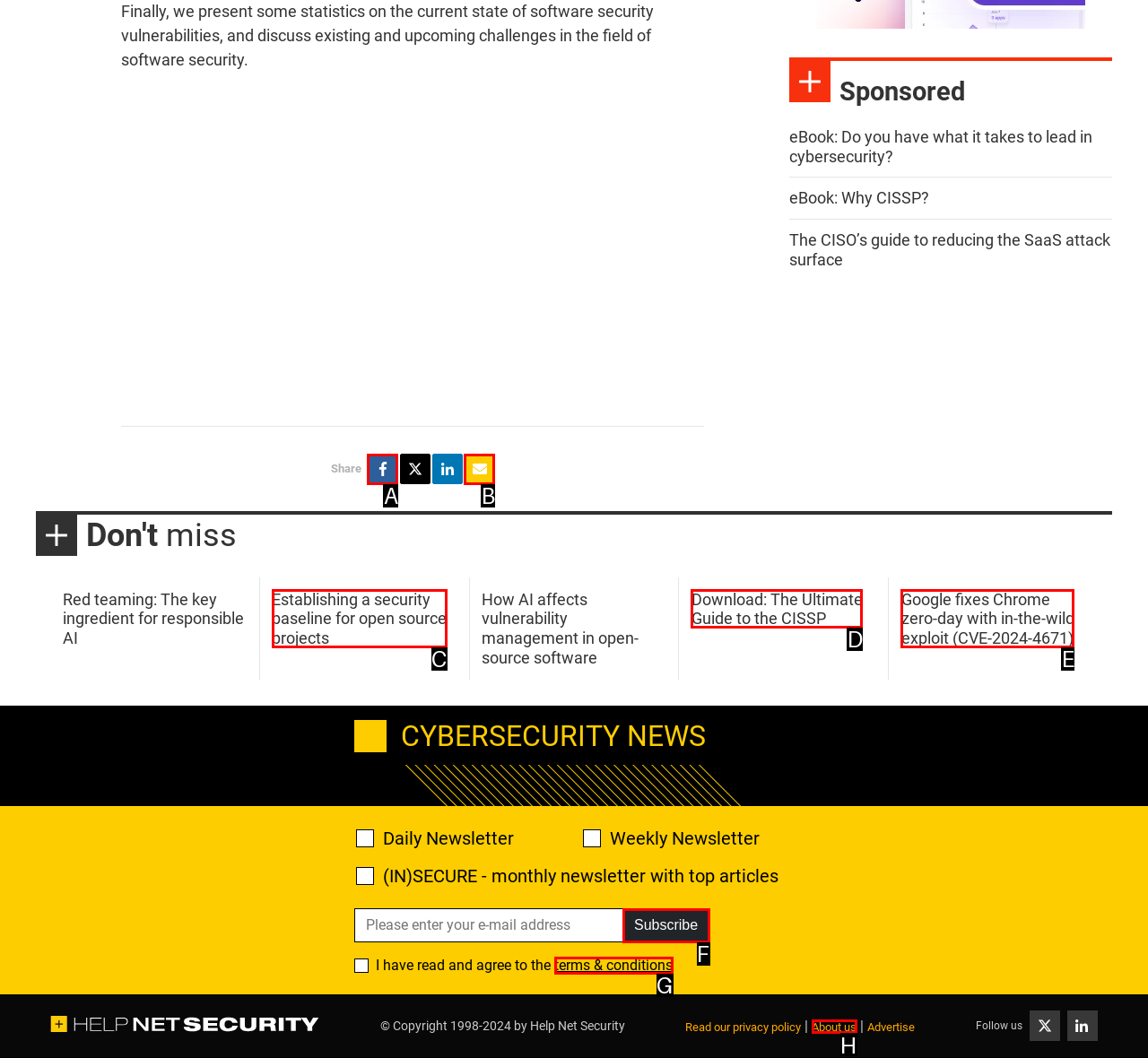From the given options, choose the HTML element that aligns with the description: terms & conditions. Respond with the letter of the selected element.

G